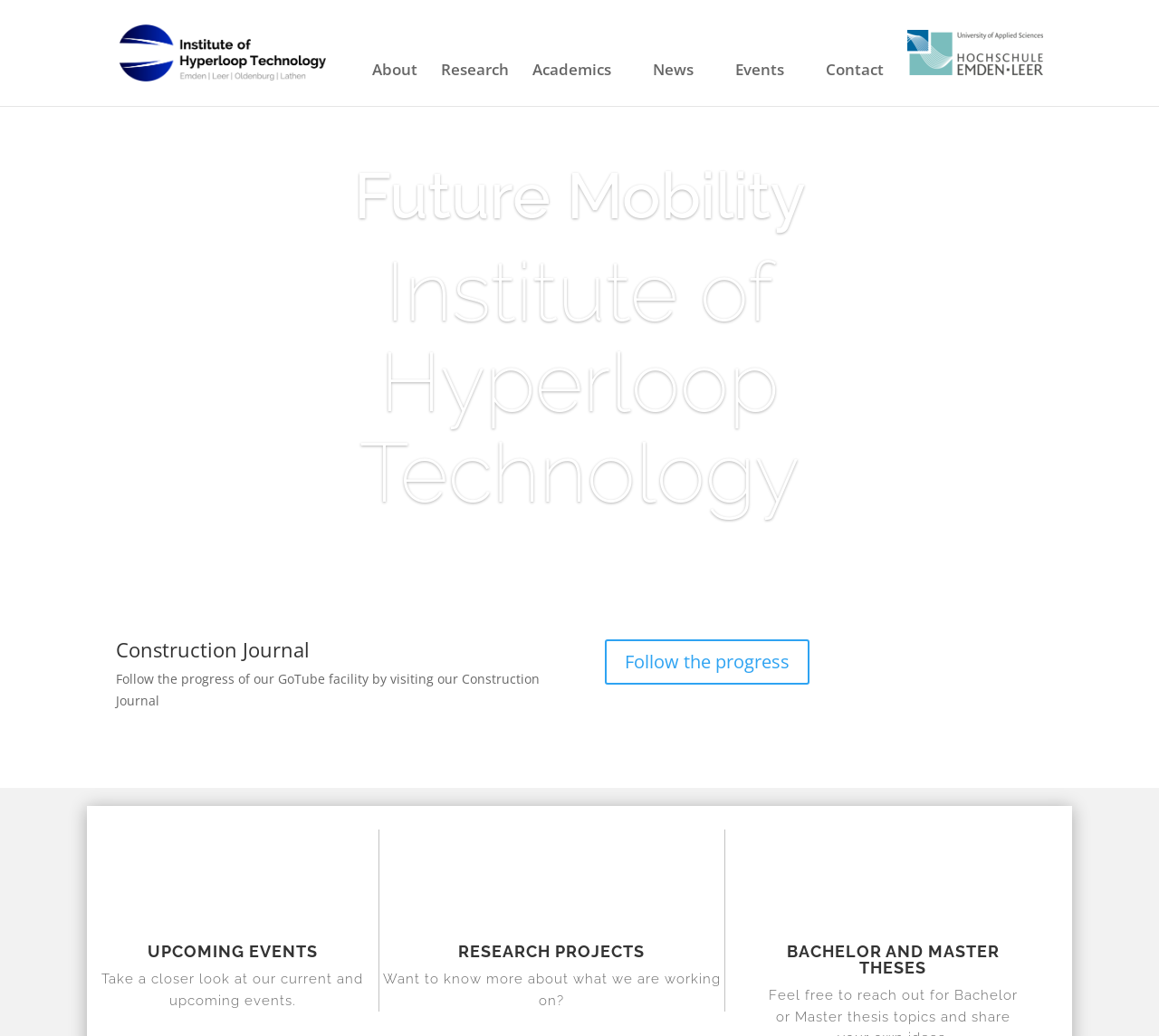Please identify the bounding box coordinates of where to click in order to follow the instruction: "Explore the academics page".

[0.459, 0.061, 0.543, 0.102]